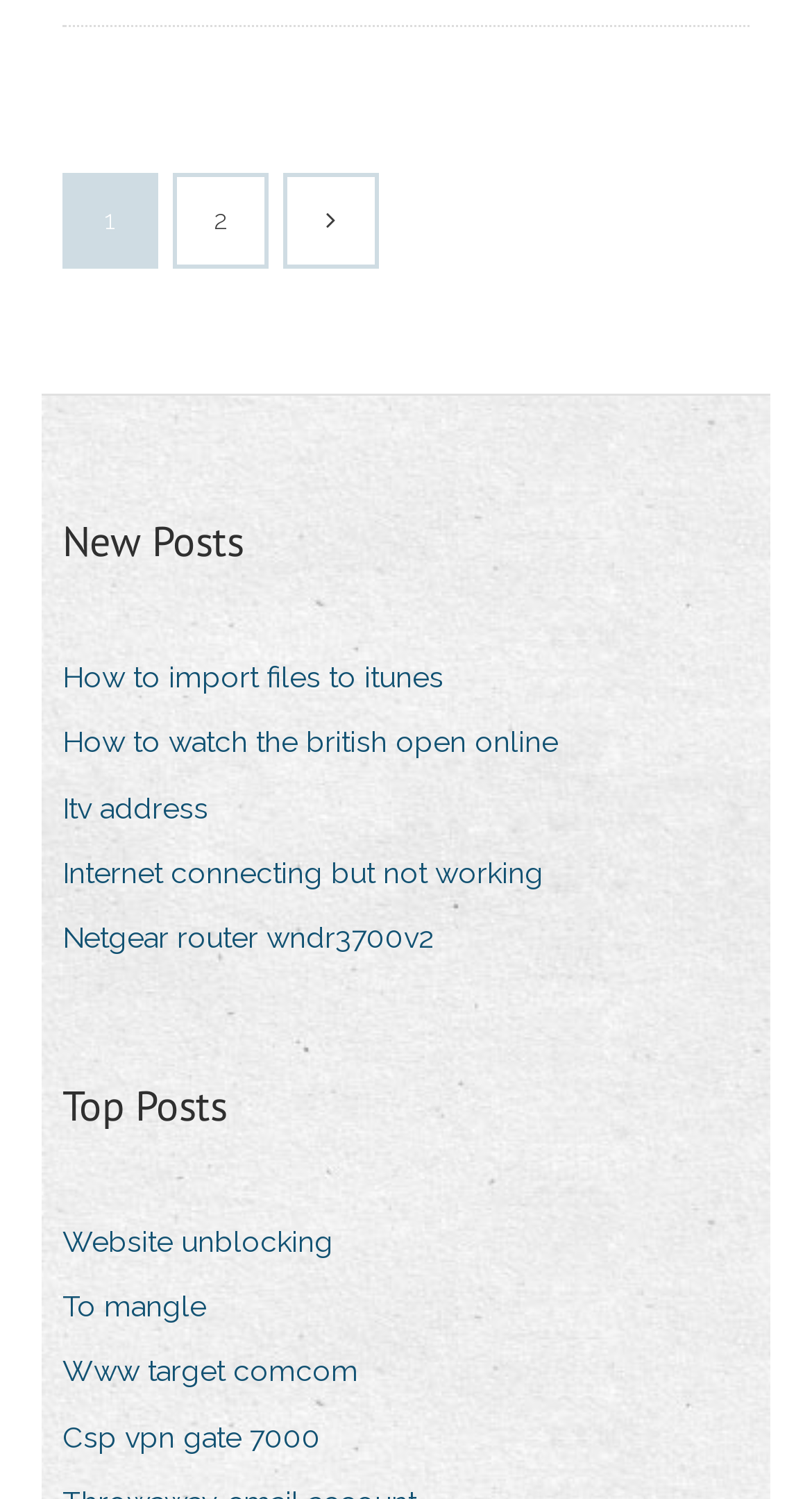Provide the bounding box coordinates of the HTML element described by the text: "Internet connecting but not working".

[0.077, 0.564, 0.708, 0.602]